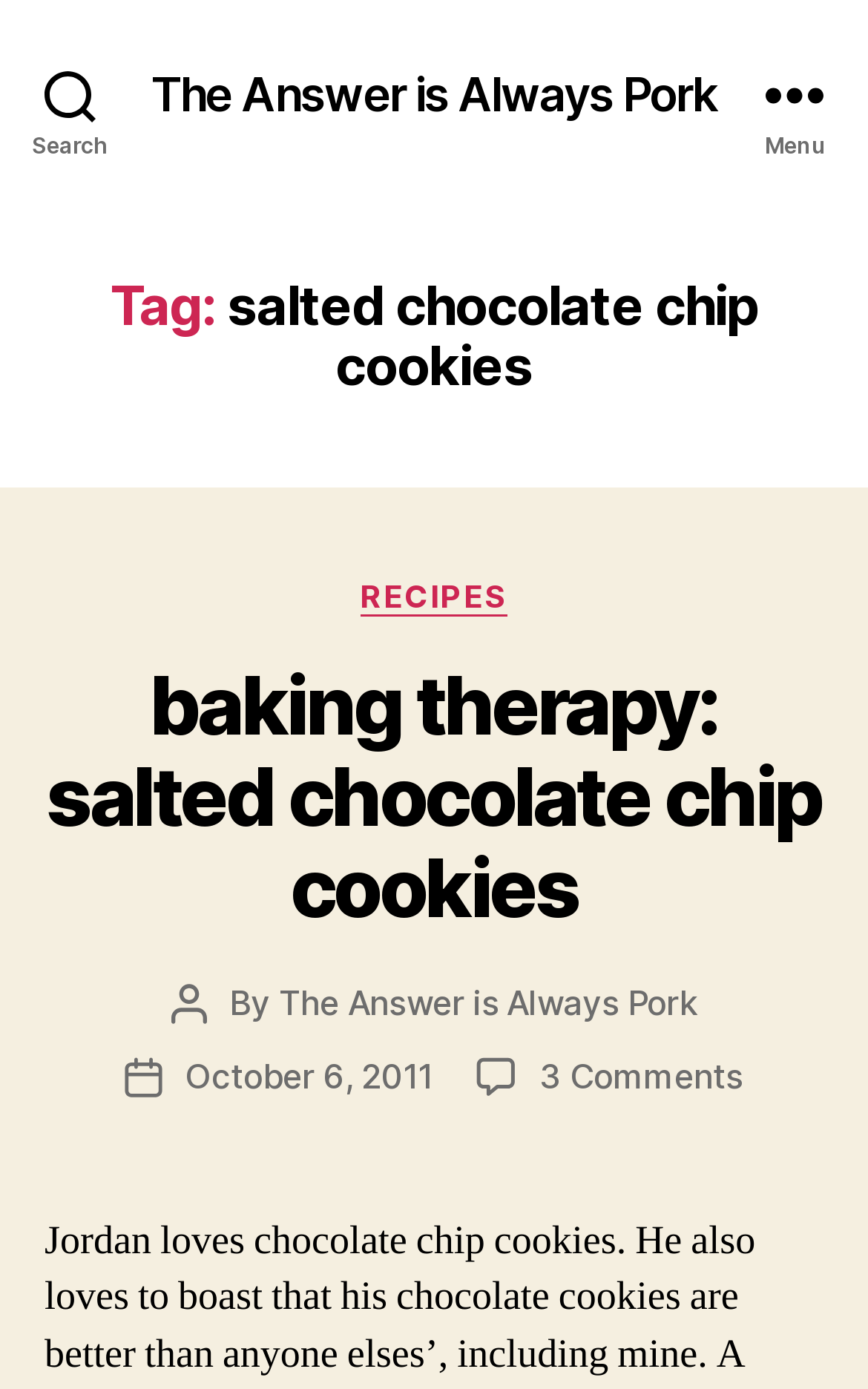Identify the bounding box coordinates of the clickable region to carry out the given instruction: "Learn about Kudos, publications and presentations".

None